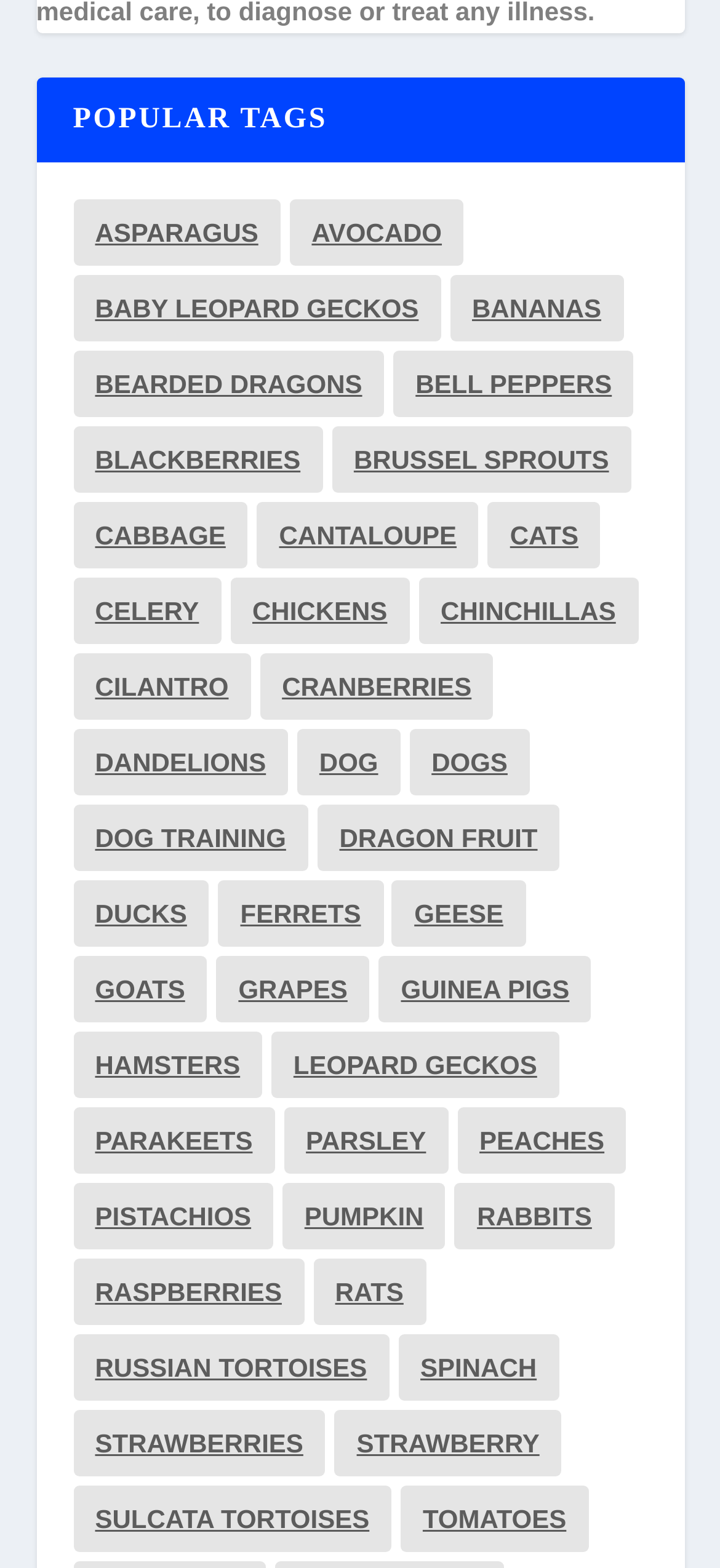What is the last popular tag?
Provide a thorough and detailed answer to the question.

The last link under the 'POPULAR TAGS' heading is 'Spinach (5 items)', so the last popular tag is Spinach.